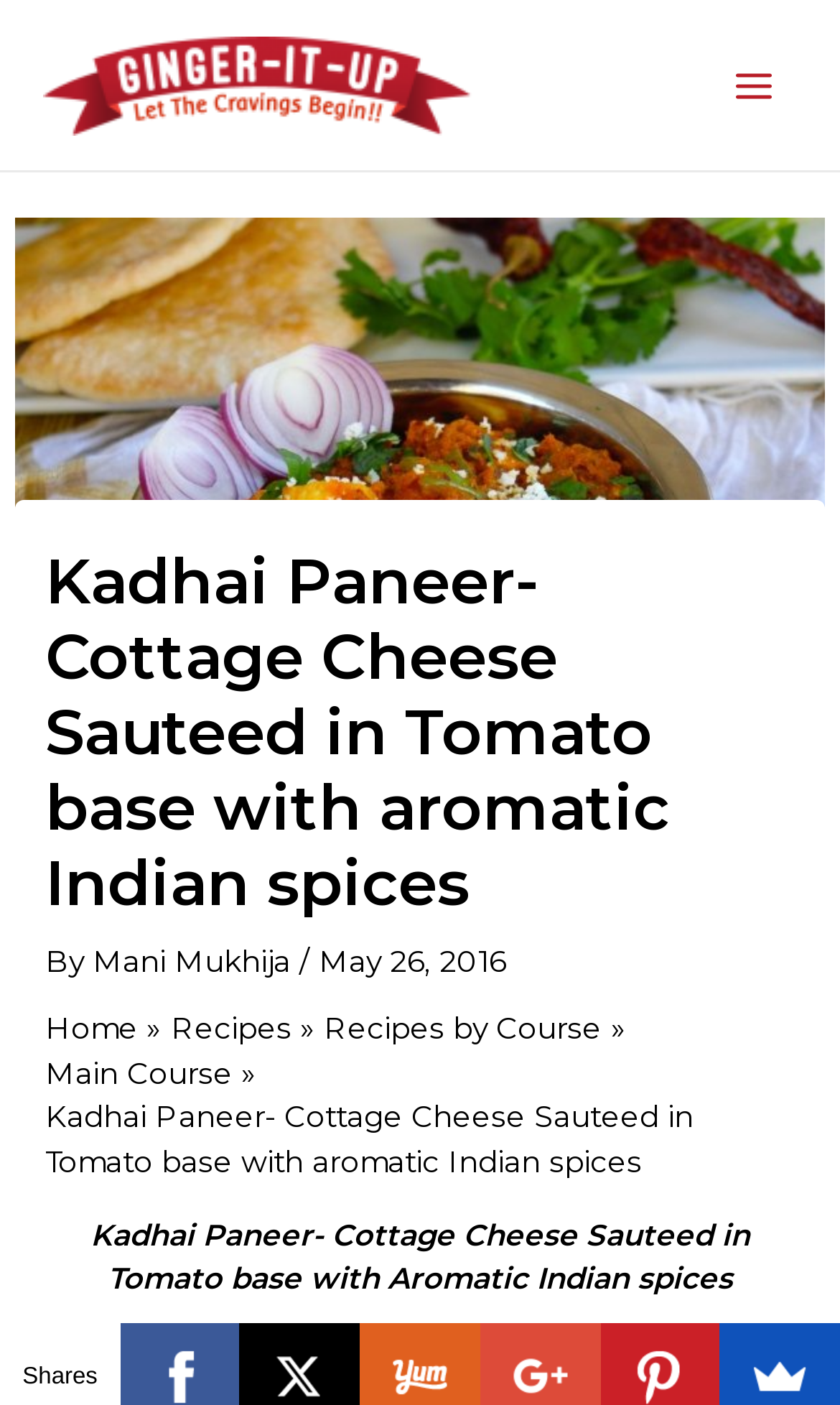Please specify the bounding box coordinates in the format (top-left x, top-left y, bottom-right x, bottom-right y), with values ranging from 0 to 1. Identify the bounding box for the UI component described as follows: Andrew Williams

None